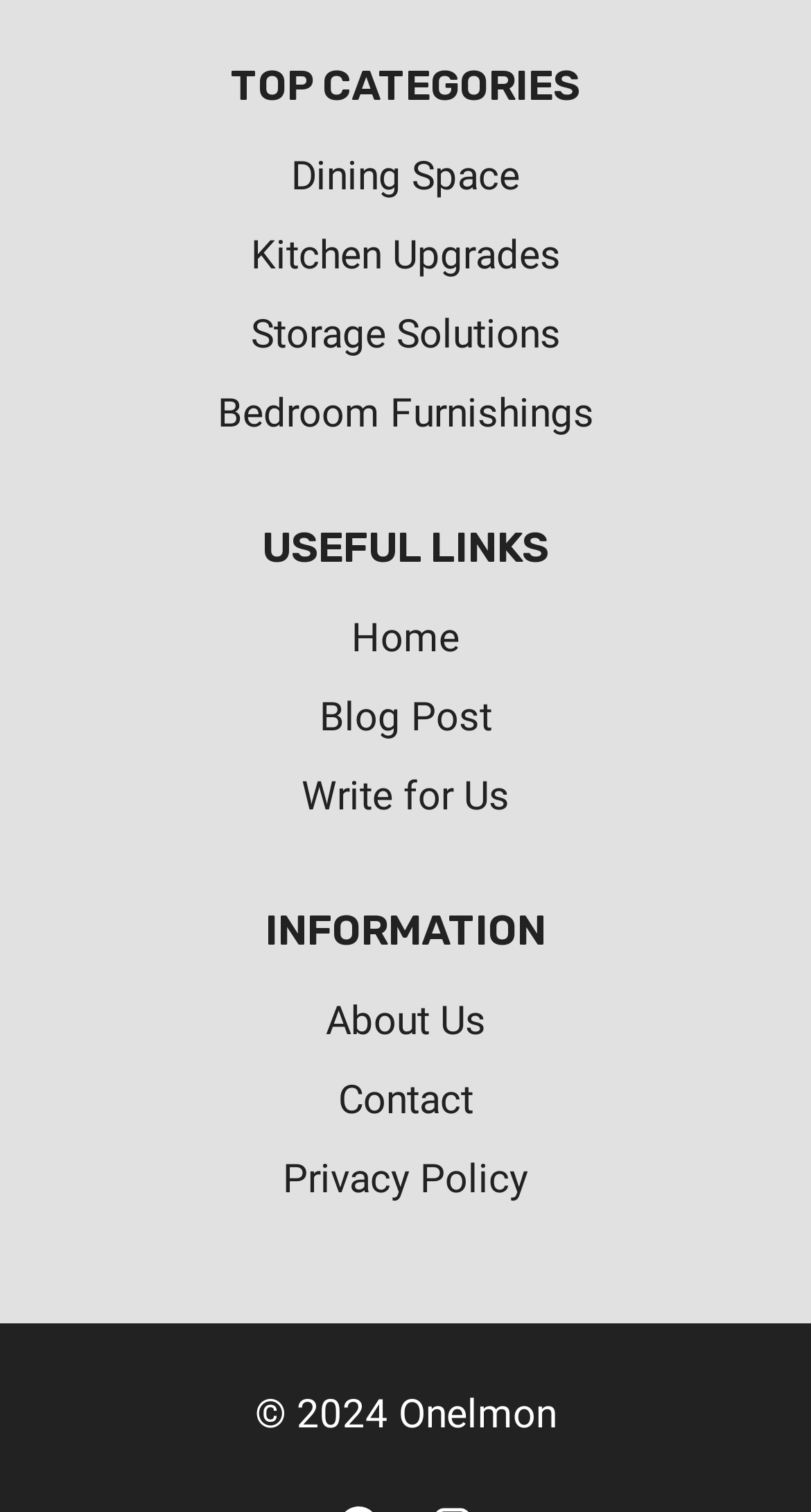Predict the bounding box coordinates of the area that should be clicked to accomplish the following instruction: "Read Blog Post". The bounding box coordinates should consist of four float numbers between 0 and 1, i.e., [left, top, right, bottom].

[0.062, 0.449, 0.938, 0.501]